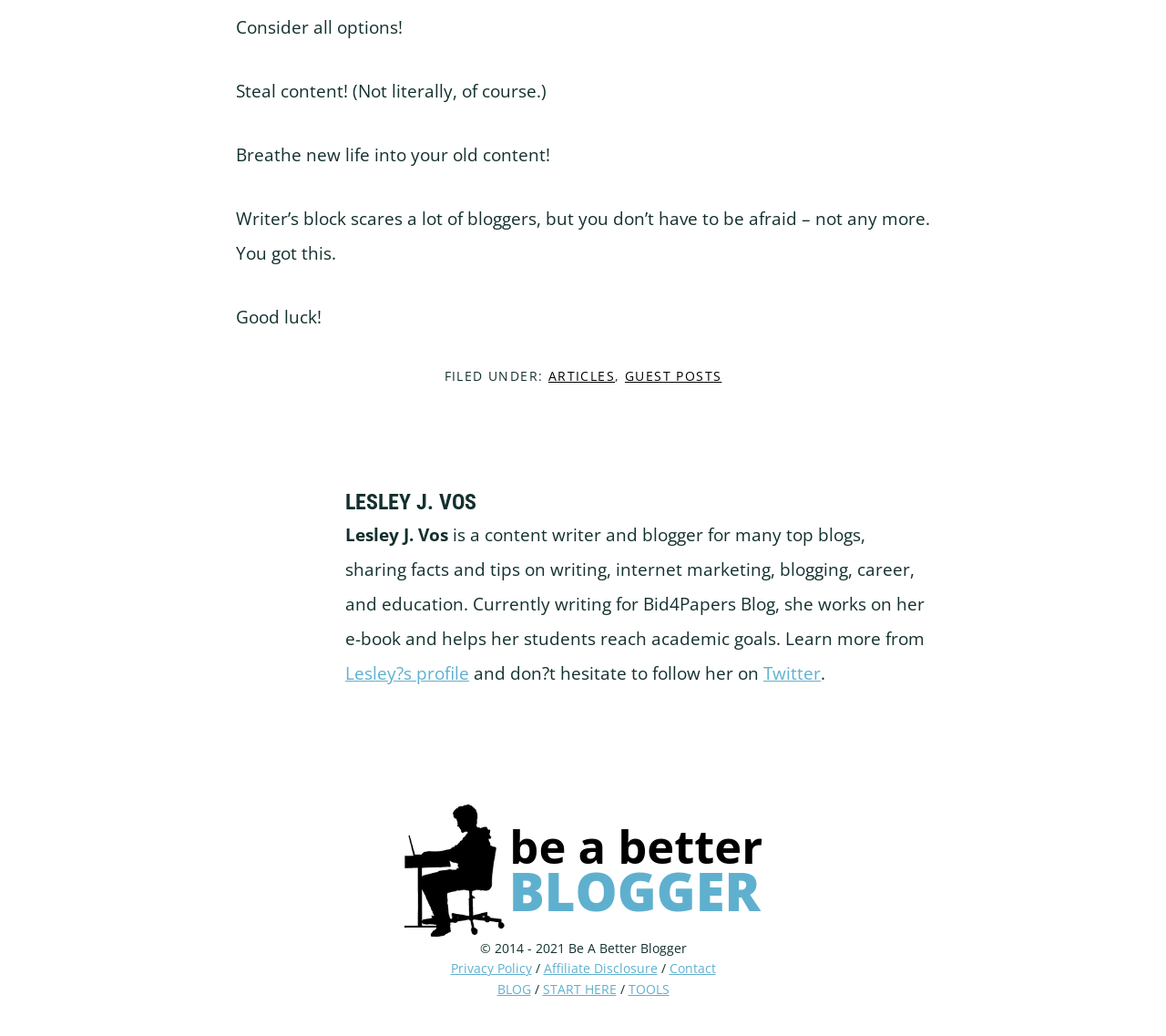What is the blogger's name?
From the details in the image, answer the question comprehensively.

The blogger's name is mentioned in the heading 'LESLEY J. VOS' and also in the text 'Lesley J. Vos is a content writer and blogger...'.